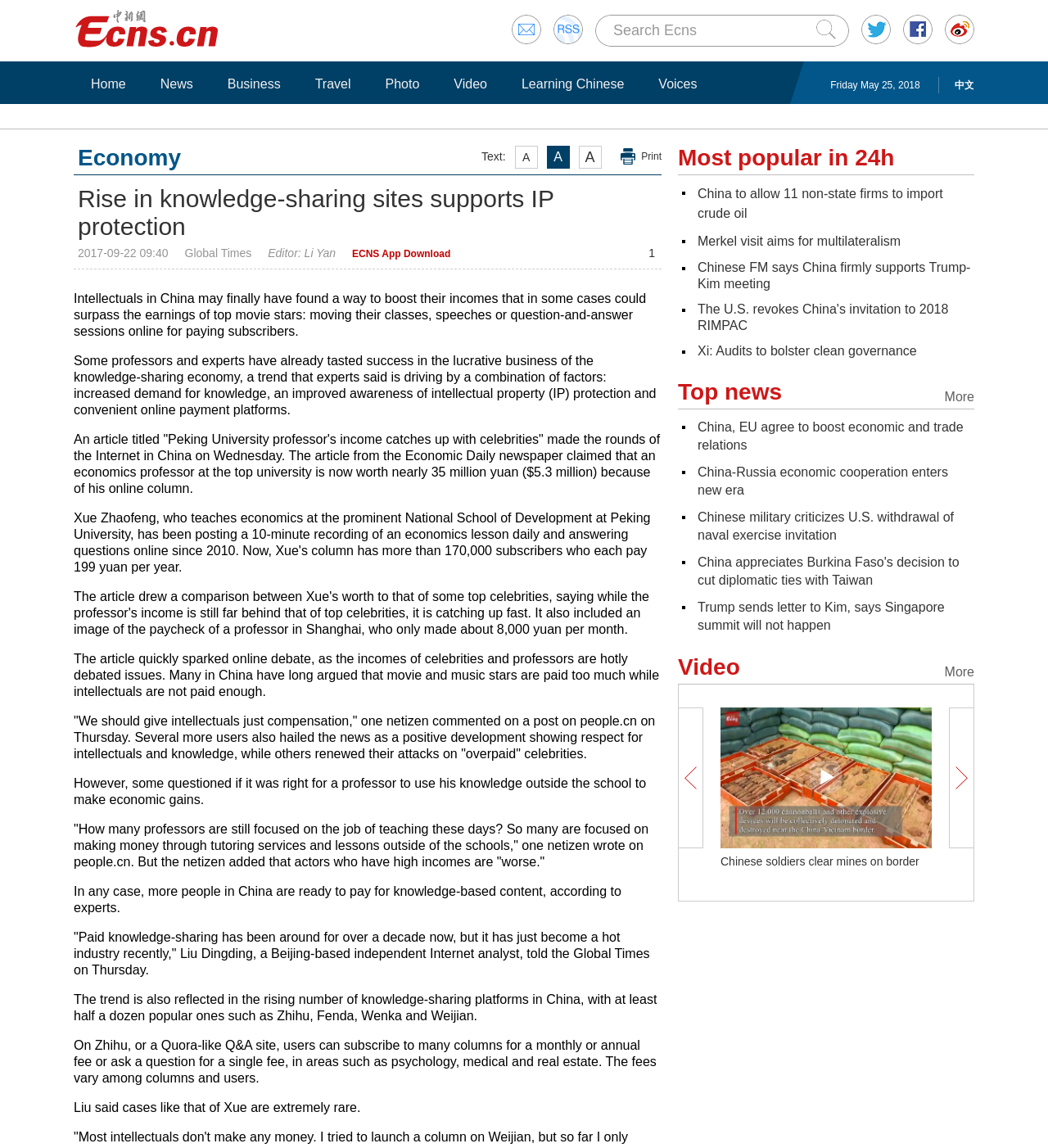Locate the bounding box coordinates of the clickable part needed for the task: "Read more about Economy".

[0.074, 0.126, 0.173, 0.148]